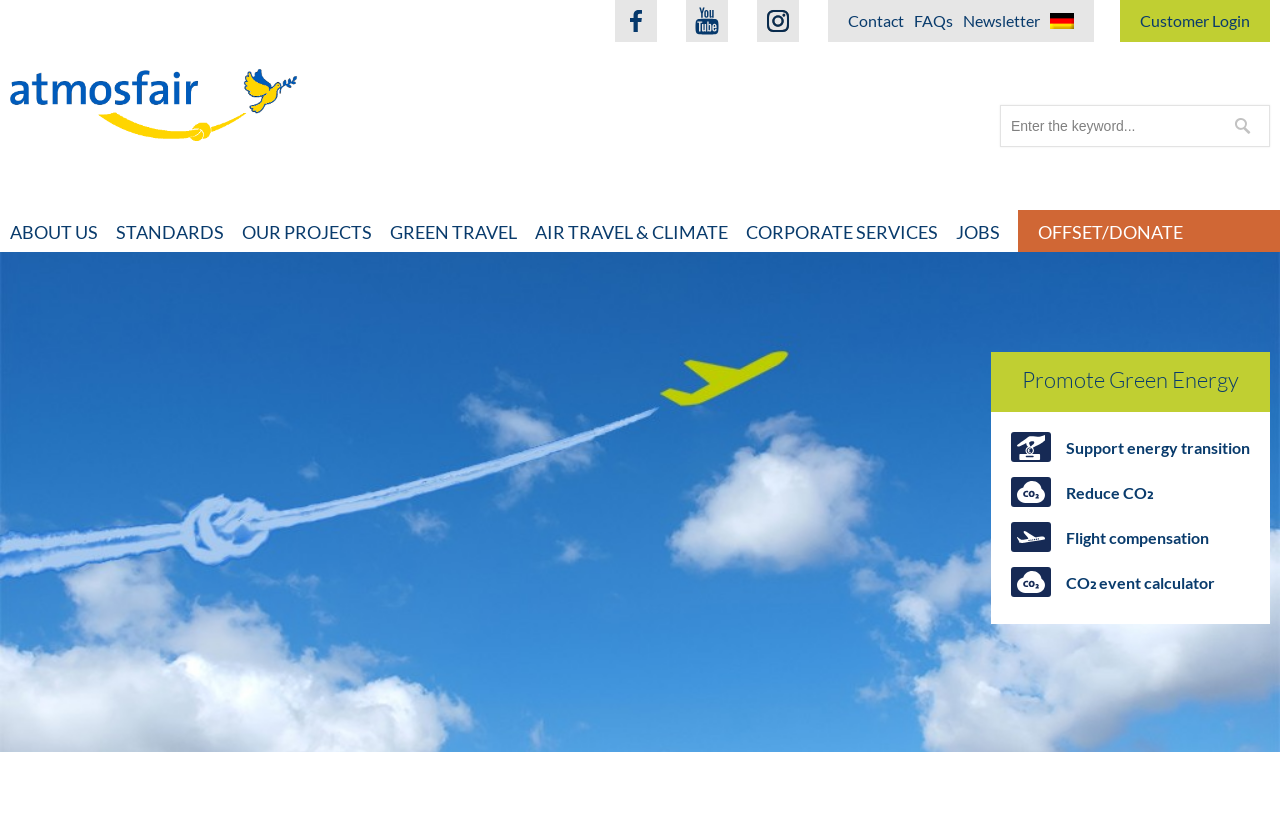Pinpoint the bounding box coordinates of the clickable element needed to complete the instruction: "Click the Home link". The coordinates should be provided as four float numbers between 0 and 1: [left, top, right, bottom].

None